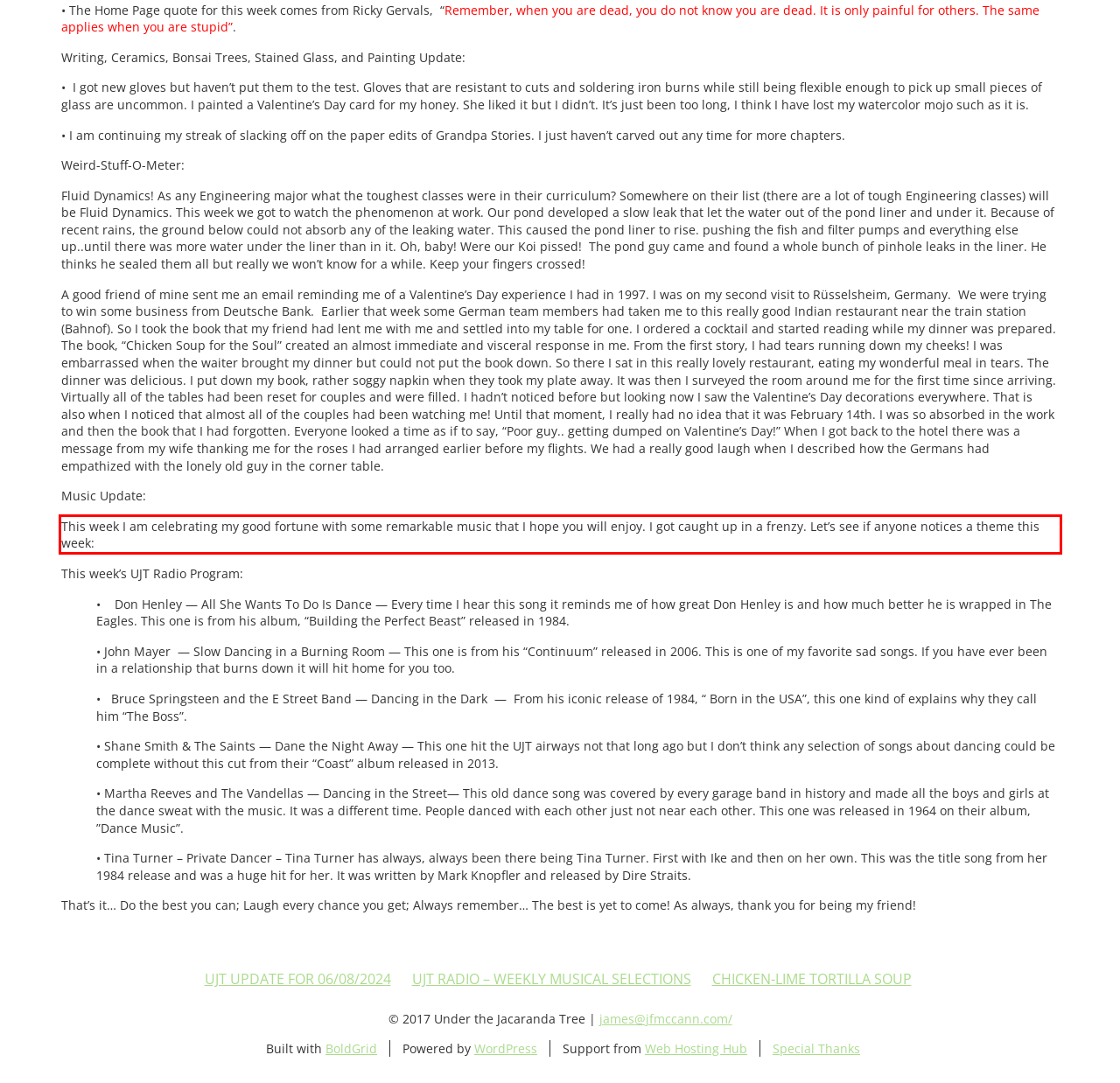Analyze the webpage screenshot and use OCR to recognize the text content in the red bounding box.

This week I am celebrating my good fortune with some remarkable music that I hope you will enjoy. I got caught up in a frenzy. Let’s see if anyone notices a theme this week: